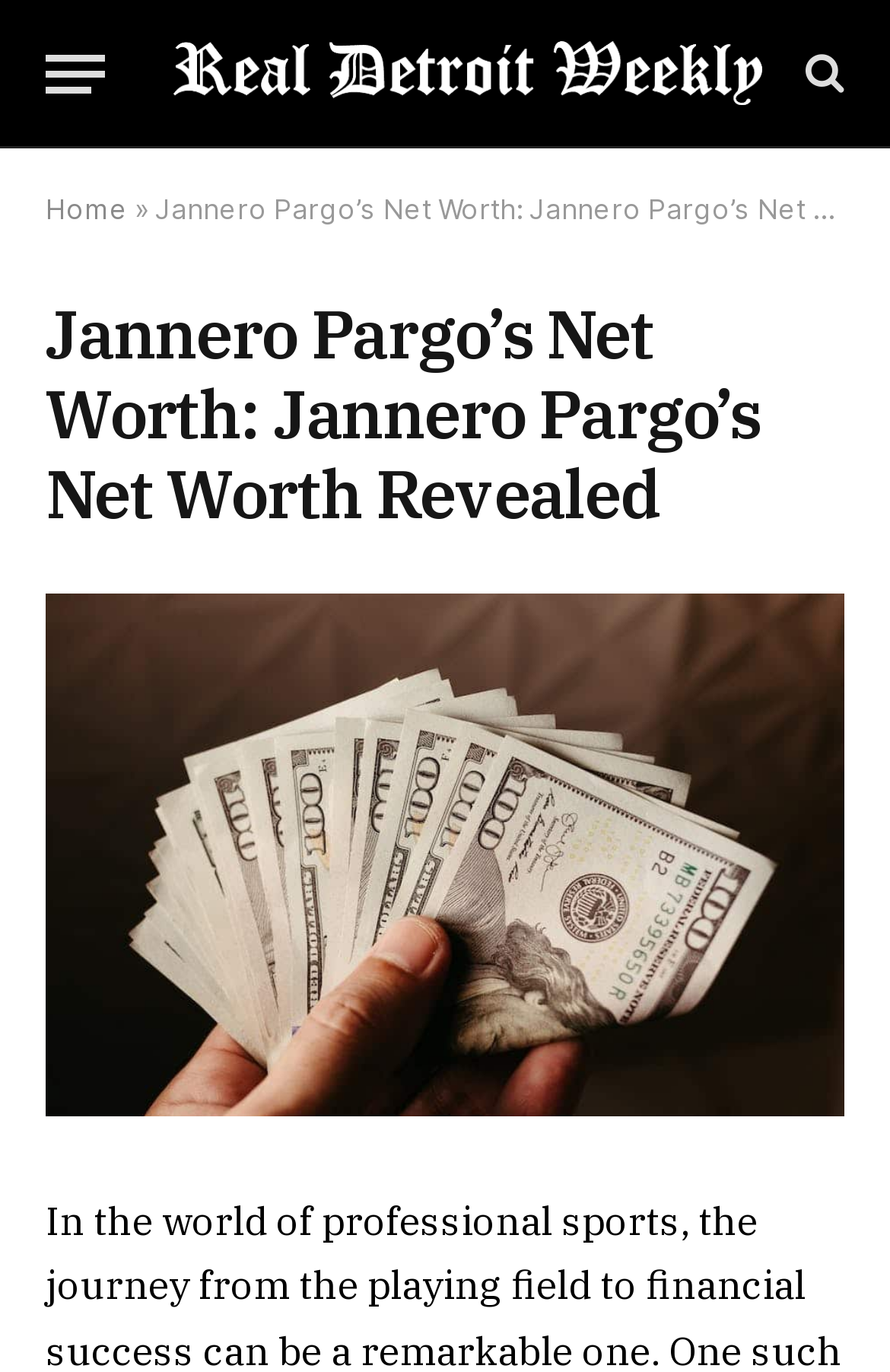Refer to the image and provide an in-depth answer to the question: 
What is the topic of the main article?

I found the topic of the main article by examining the heading element with the text 'Jannero Pargo’s Net Worth: Jannero Pargo’s Net Worth Revealed', which suggests that the article is about Jannero Pargo's net worth.